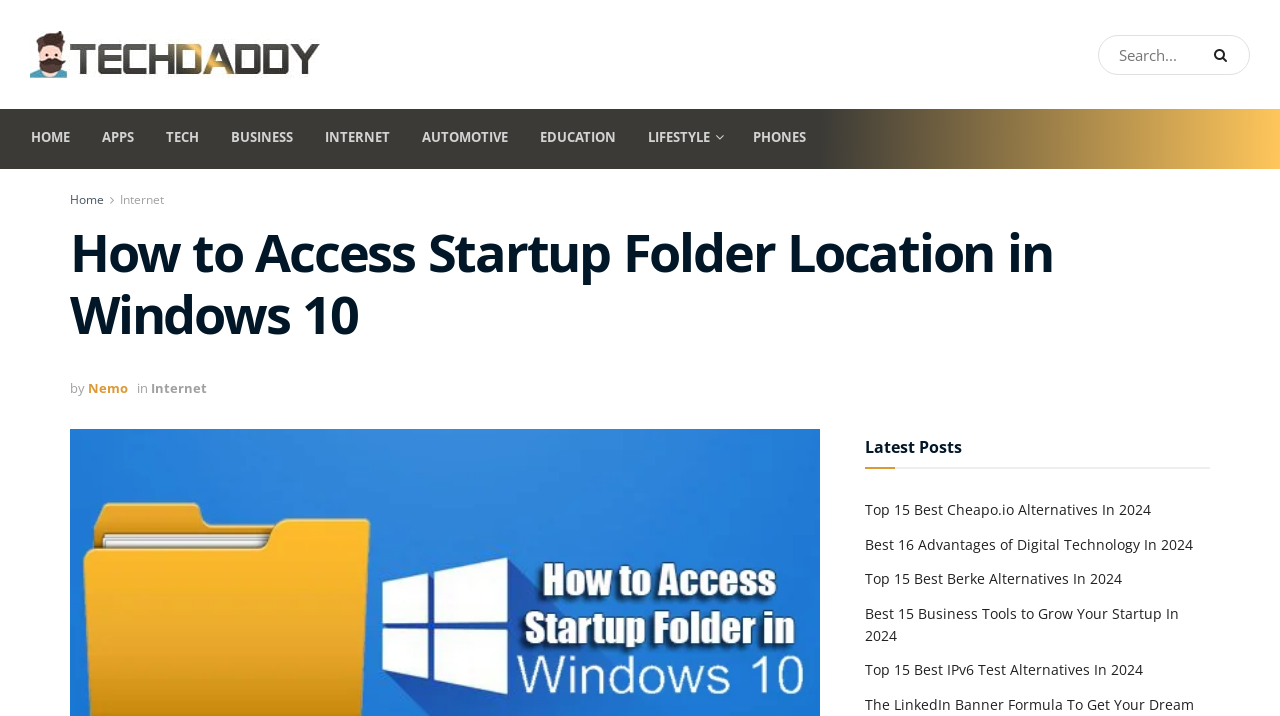How many categories are listed in the top navigation menu?
Give a detailed and exhaustive answer to the question.

The top navigation menu lists 8 categories, namely 'HOME', 'APPS', 'TECH', 'BUSINESS', 'INTERNET', 'AUTOMOTIVE', 'EDUCATION', and 'LIFESTYLE'.